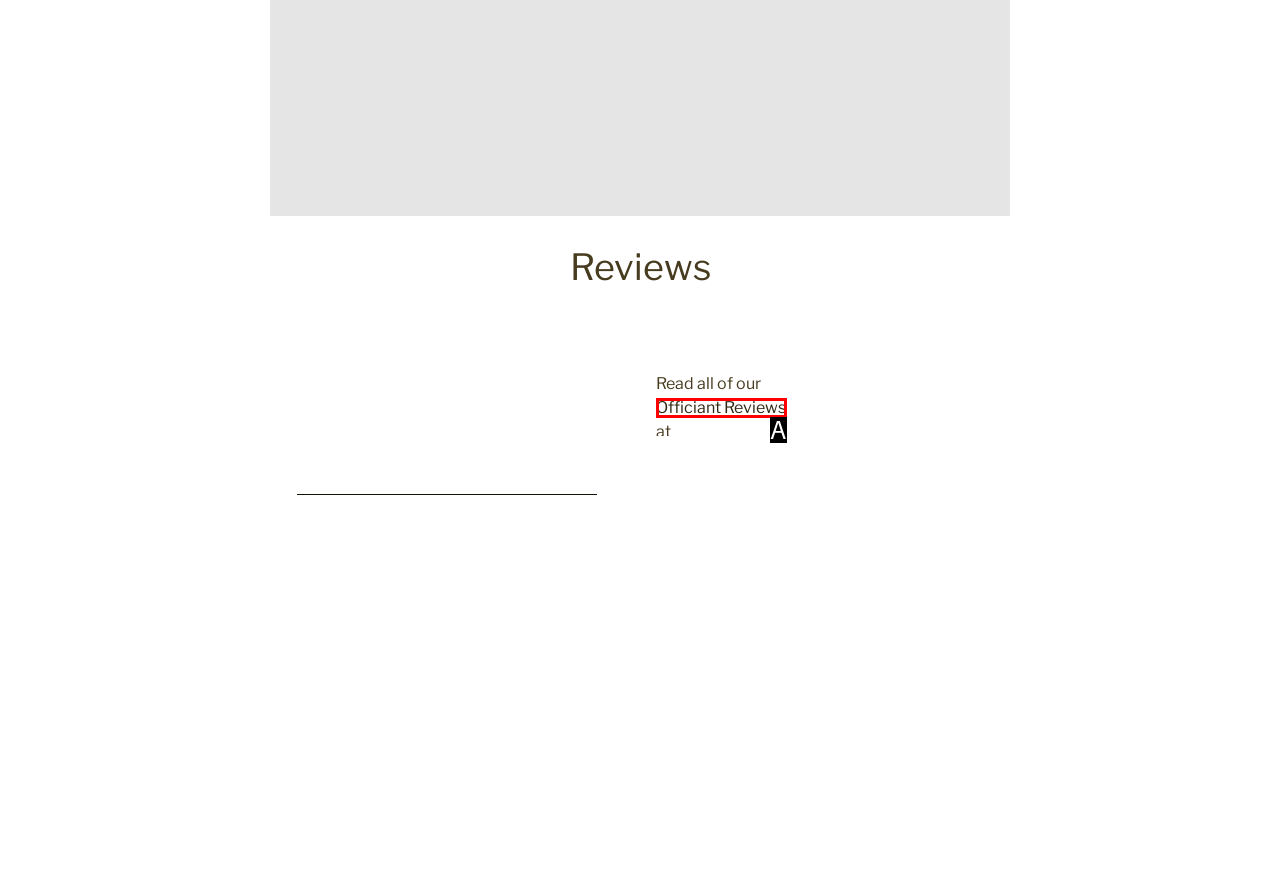Identify the UI element described as: Officiant Reviews
Answer with the option's letter directly.

A